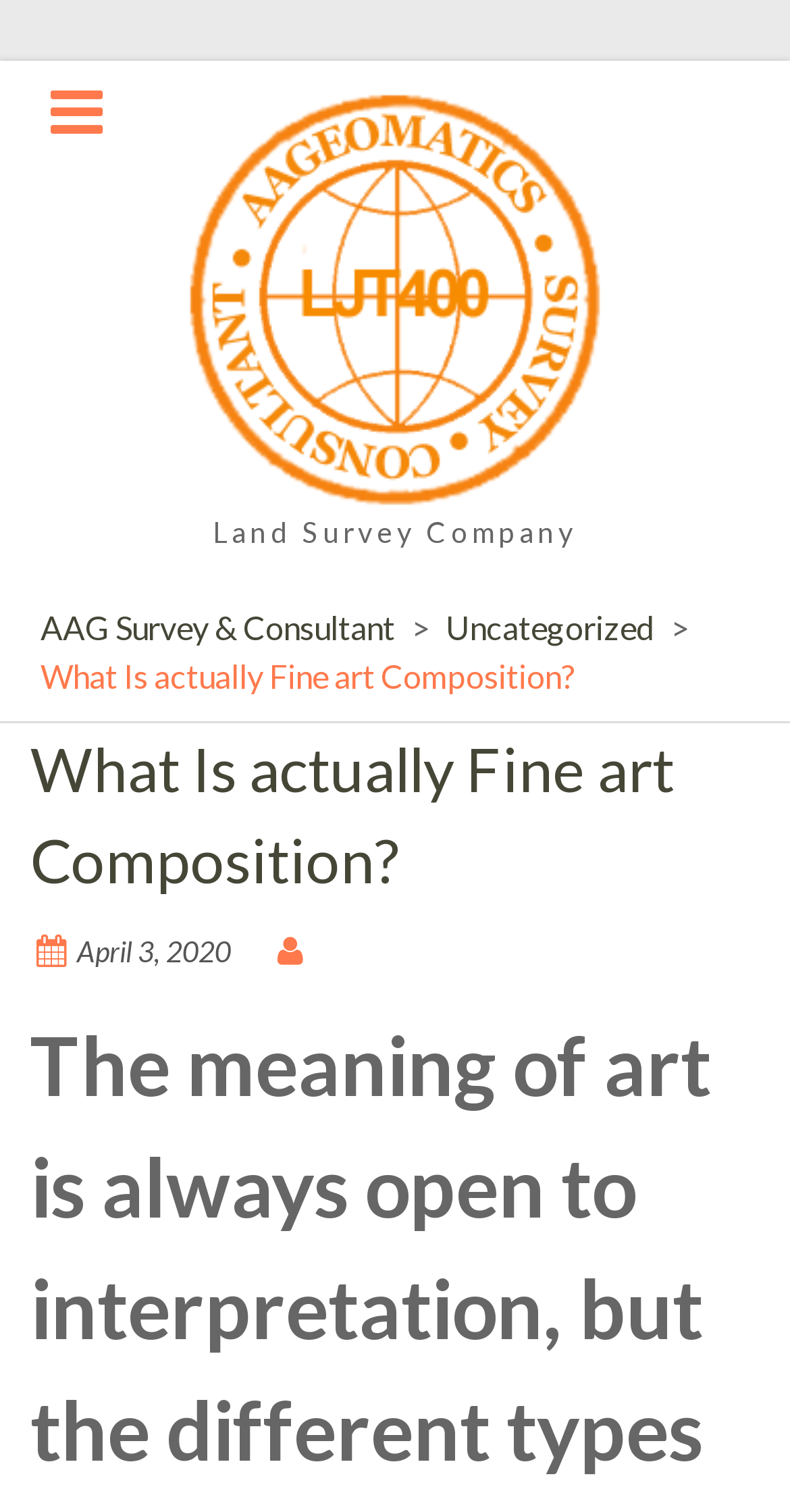What is the topic of the article?
Using the image, provide a concise answer in one word or a short phrase.

Fine art composition